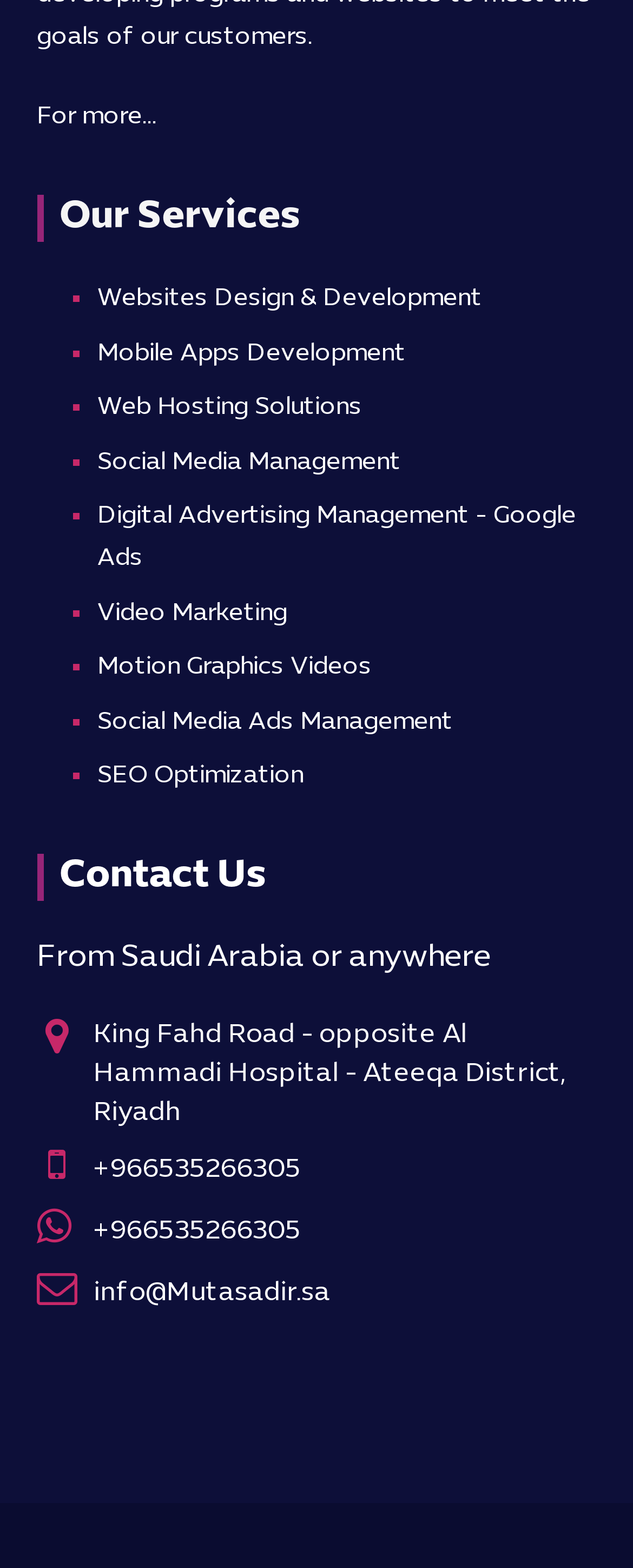Find the bounding box coordinates of the area to click in order to follow the instruction: "Click on 'Websites Design & Development'".

[0.154, 0.181, 0.762, 0.2]